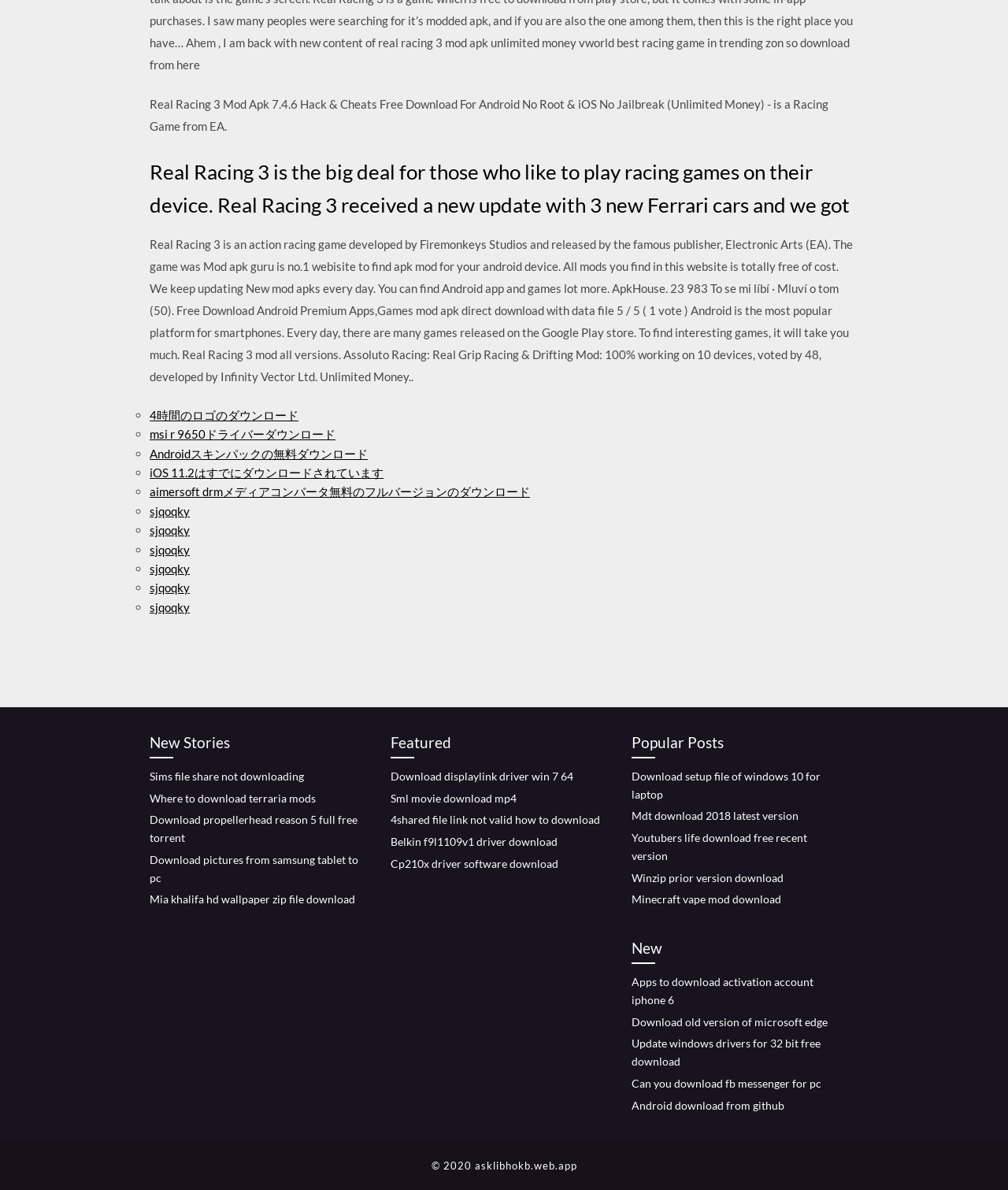Determine the bounding box coordinates of the section I need to click to execute the following instruction: "Download 4時間のロゴ". Provide the coordinates as four float numbers between 0 and 1, i.e., [left, top, right, bottom].

[0.148, 0.343, 0.296, 0.355]